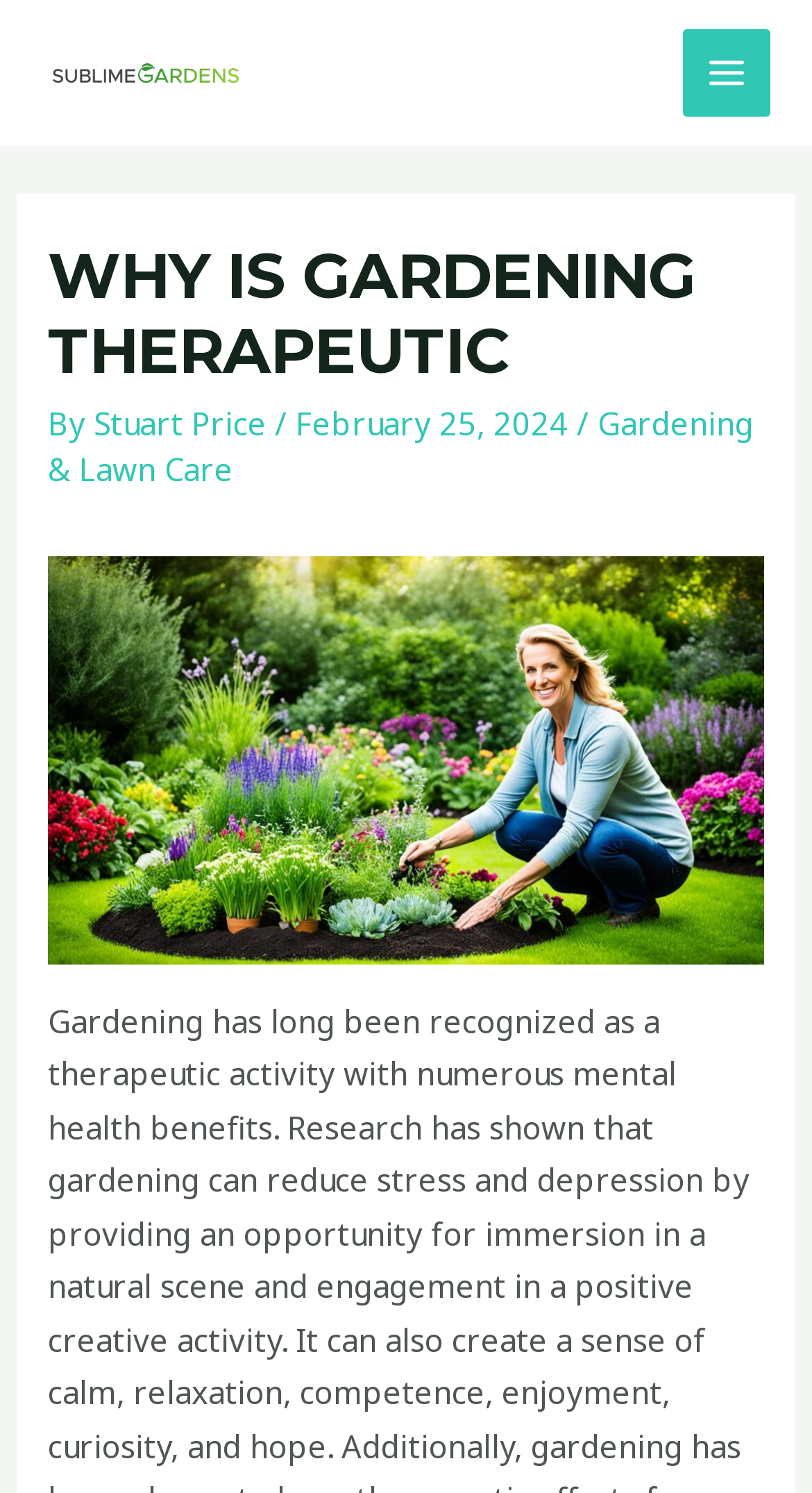What is the date of the article?
Provide an in-depth and detailed explanation in response to the question.

I determined the date of the article by looking at the static text element in the header section, which displays the date 'February 25, 2024'.